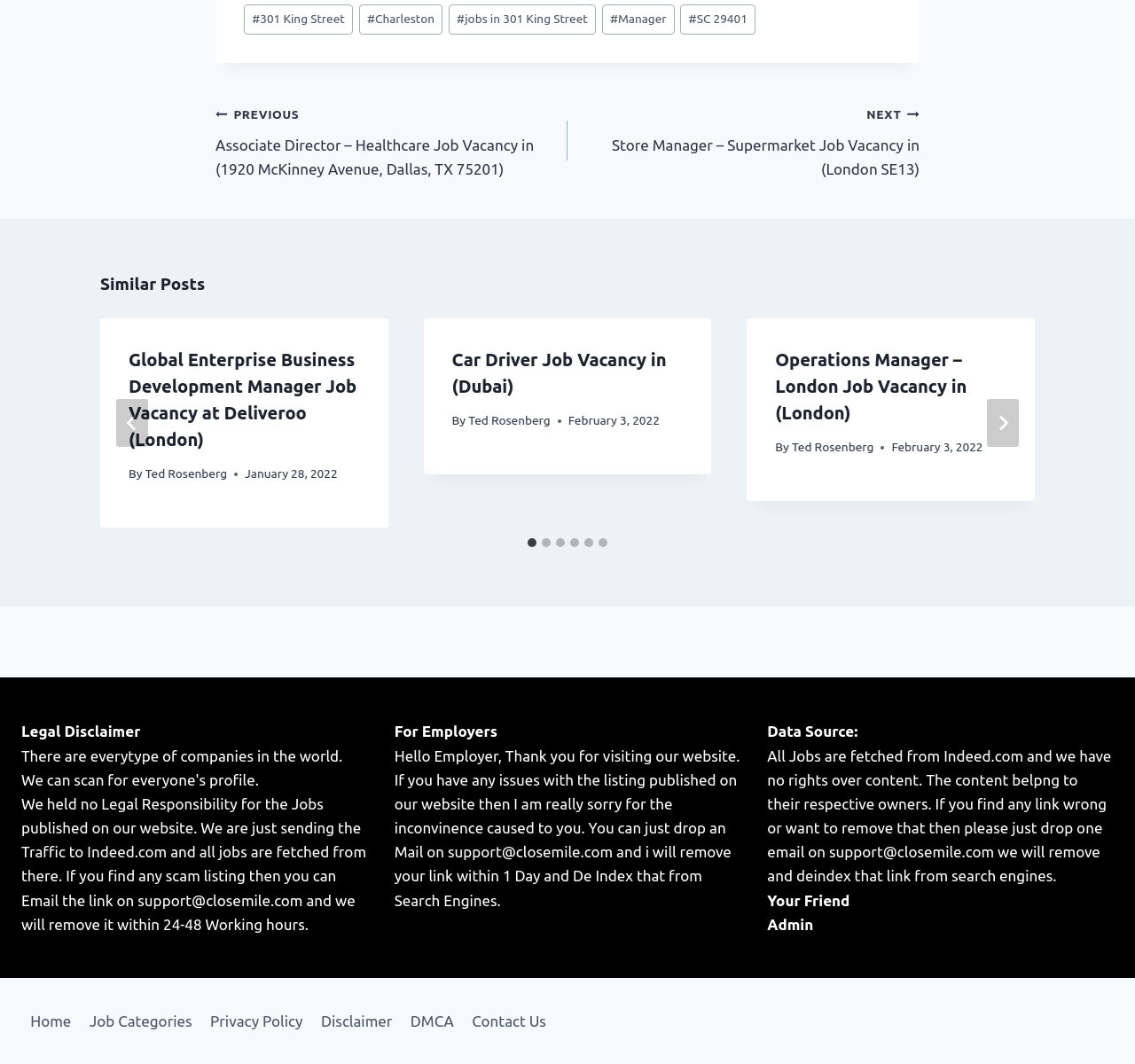Identify the bounding box coordinates of the clickable region required to complete the instruction: "View the 'Global Enterprise Business Development Manager Job Vacancy at Deliveroo (London)' job". The coordinates should be given as four float numbers within the range of 0 and 1, i.e., [left, top, right, bottom].

[0.113, 0.325, 0.317, 0.455]